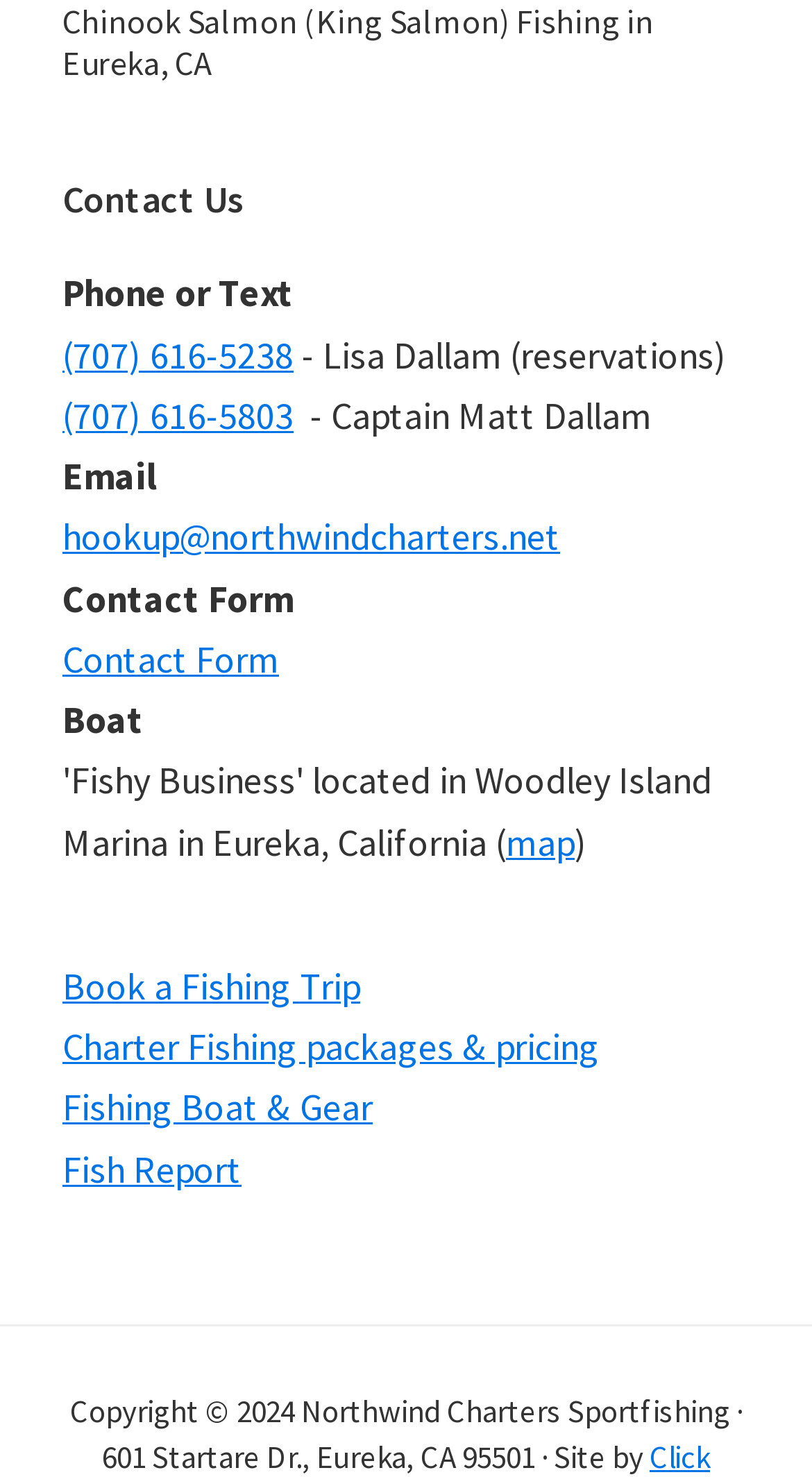What is the email address for contact?
Please ensure your answer is as detailed and informative as possible.

I found the email address for contact by looking at the 'Contact Us' section, where it lists 'Email' and then provides the email address 'hookup@northwindcharters.net'.